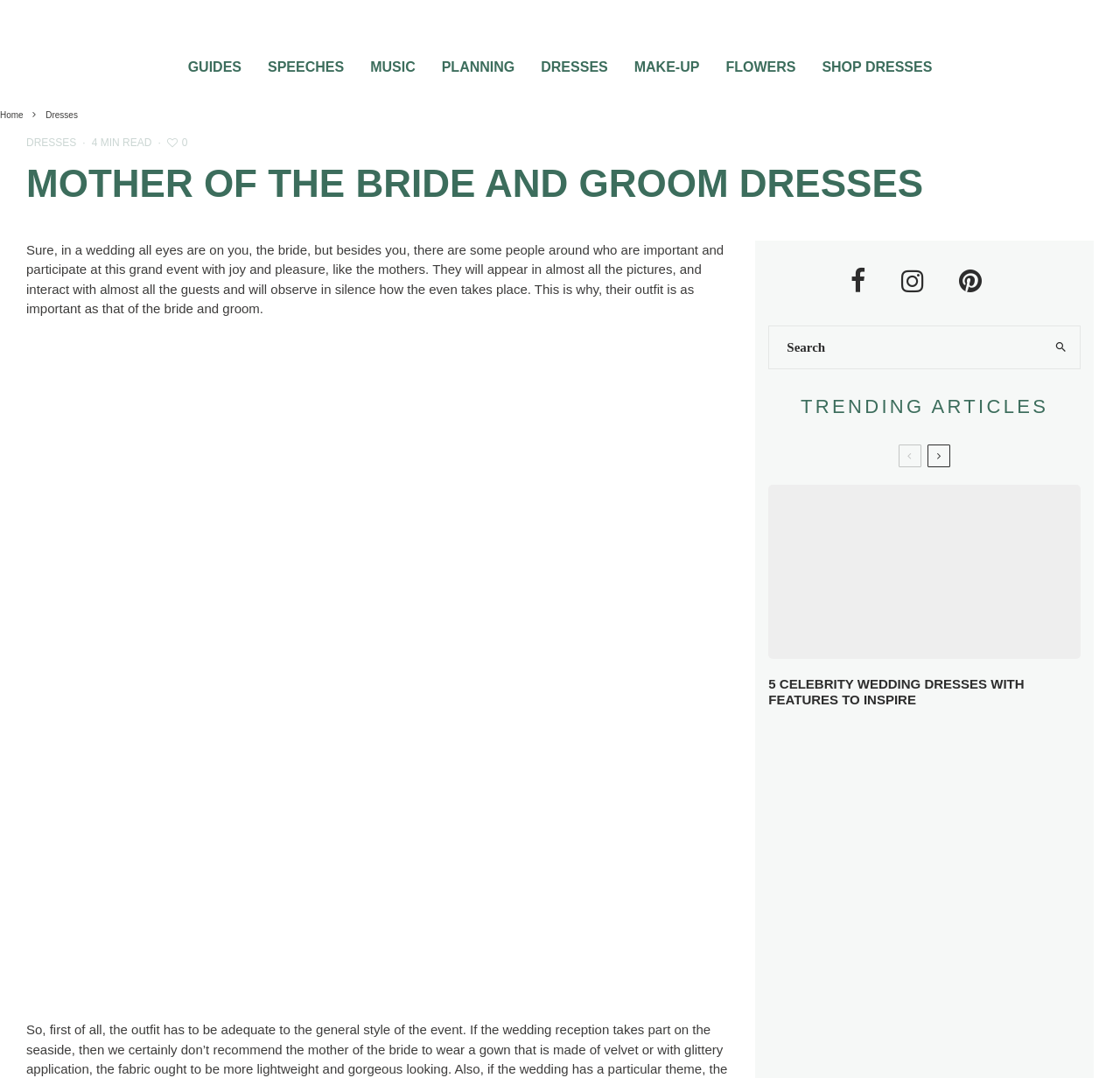Determine the bounding box coordinates of the clickable region to follow the instruction: "Click on the 'SHOP DRESSES' link".

[0.722, 0.024, 0.844, 0.088]